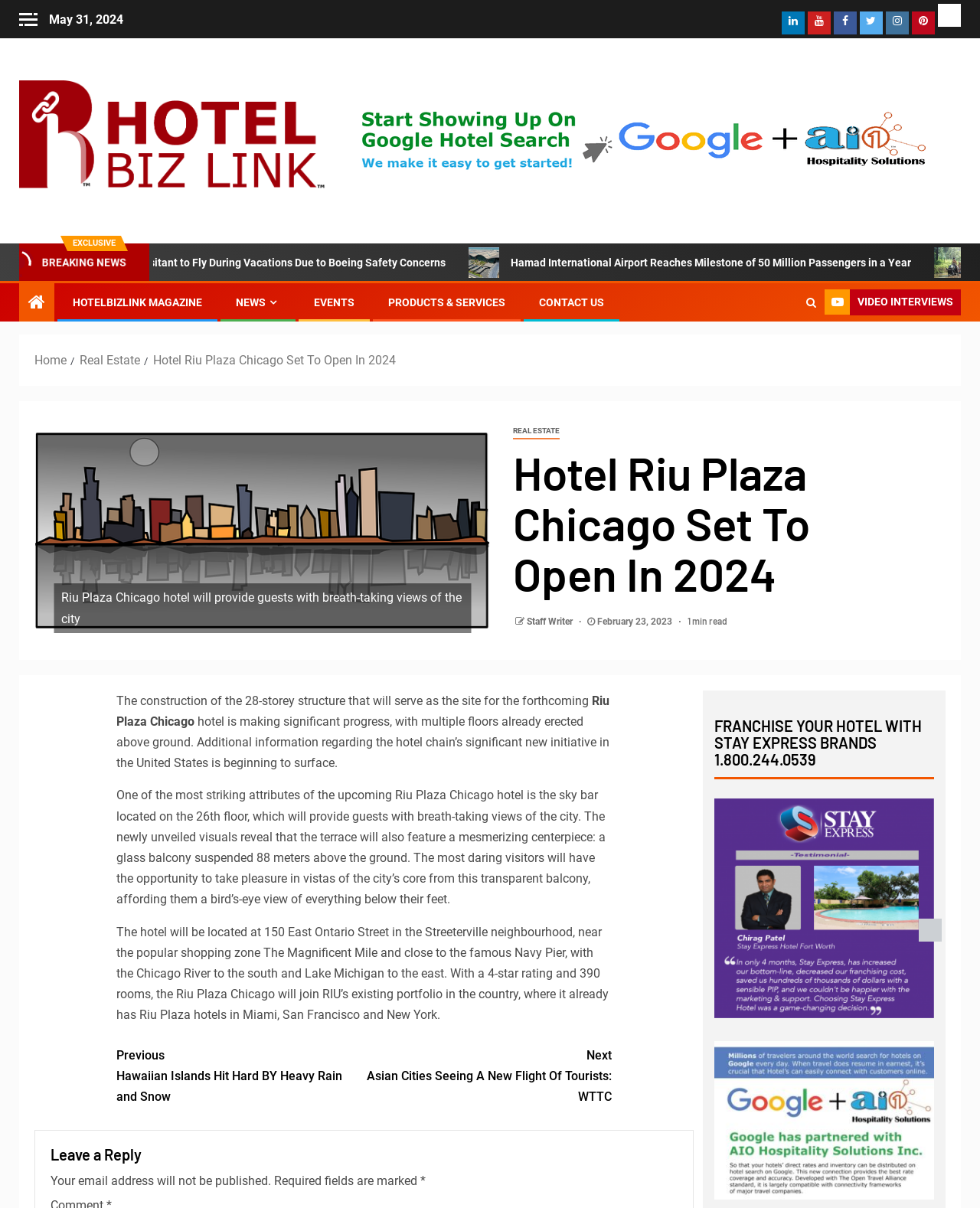What is the date of the article?
Analyze the image and provide a thorough answer to the question.

I found the date of the article by looking at the StaticText element with the content 'May 31, 2024' which is located at the top of the webpage.